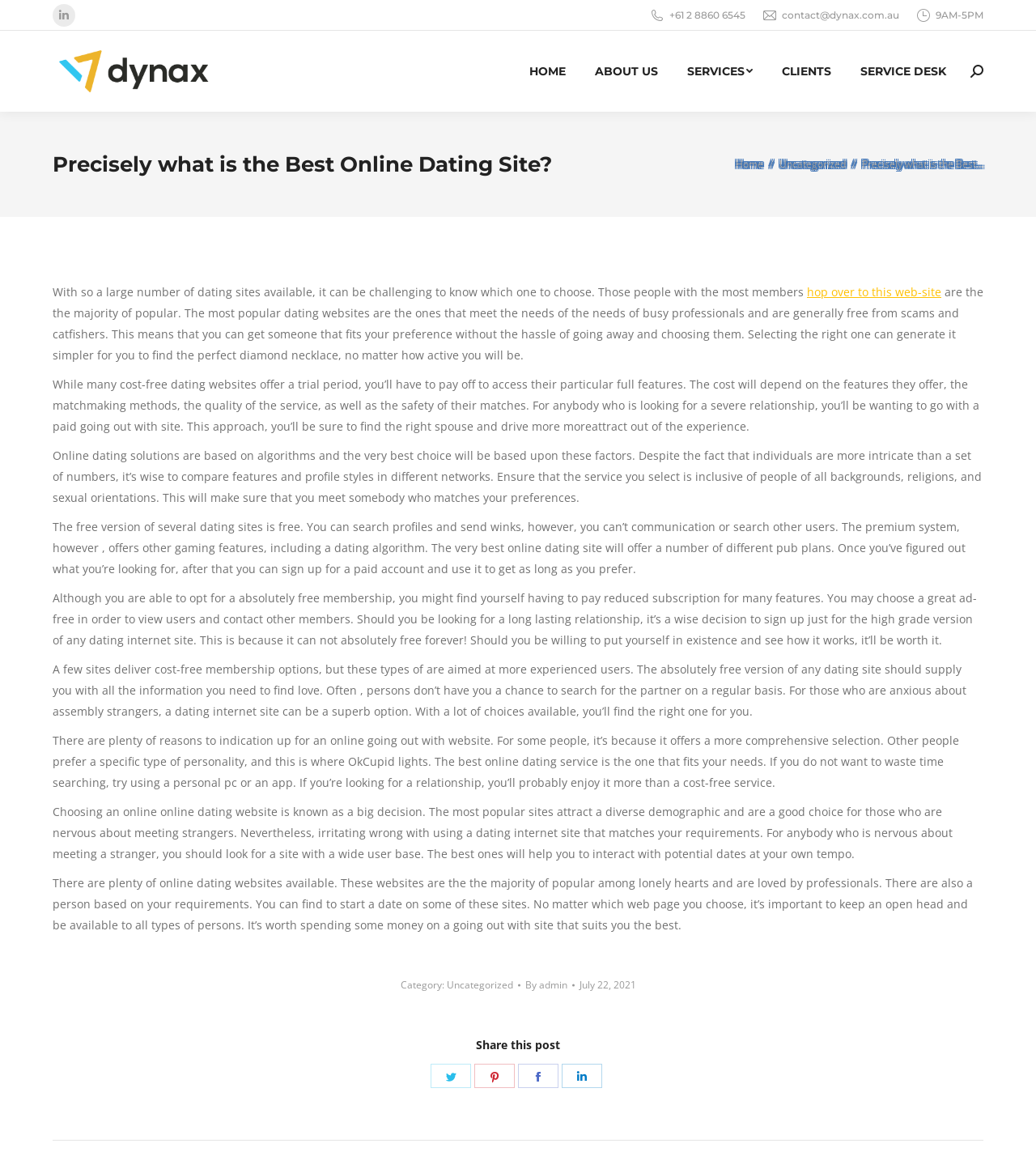What is the name of the company?
Using the picture, provide a one-word or short phrase answer.

Dynax